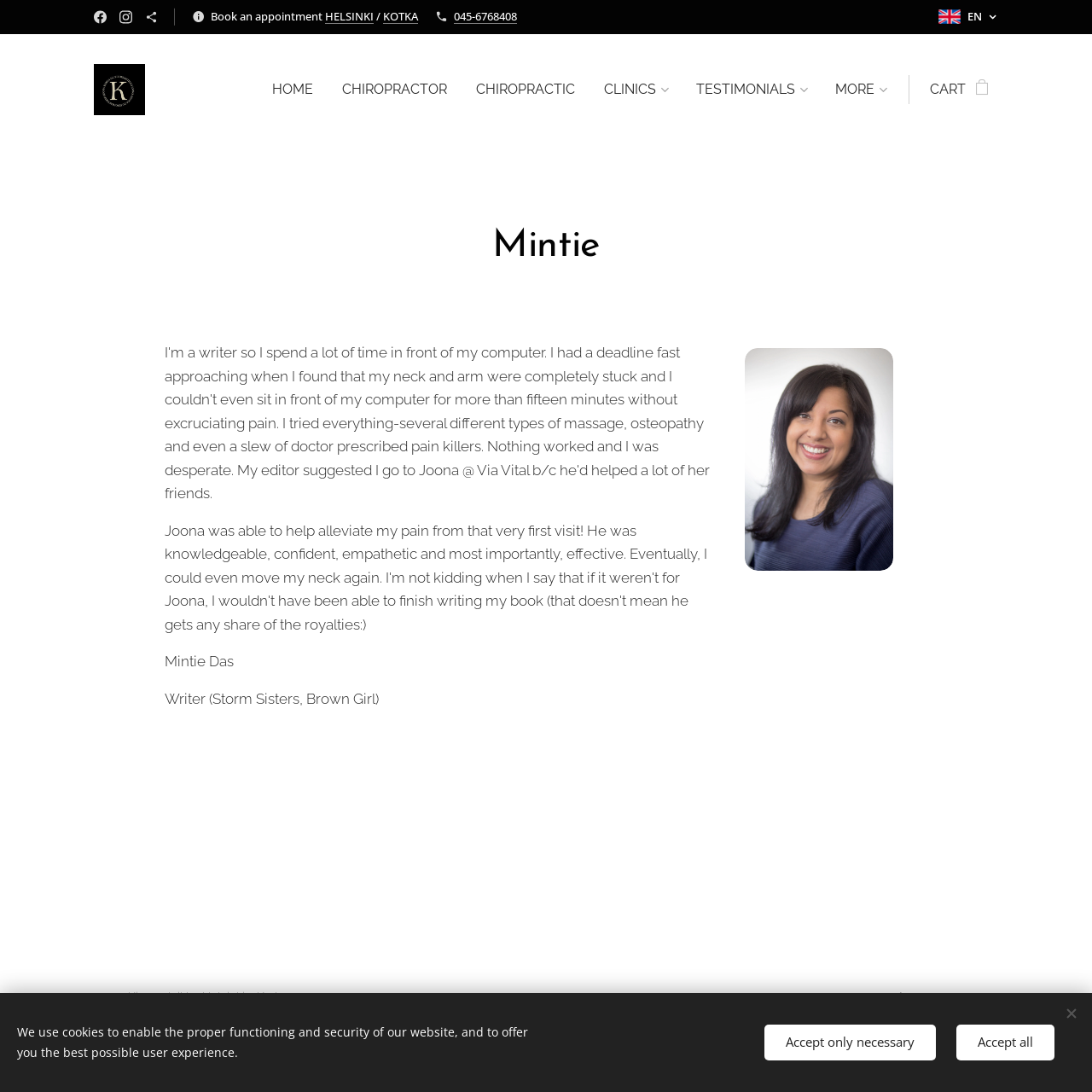Find the bounding box coordinates for the element that must be clicked to complete the instruction: "Contact via phone". The coordinates should be four float numbers between 0 and 1, indicated as [left, top, right, bottom].

[0.416, 0.007, 0.473, 0.021]